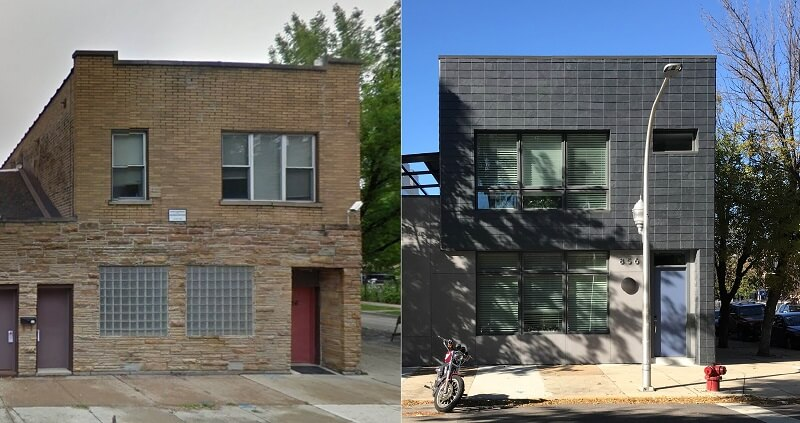What is the design style of the modern facade?
Please provide a comprehensive answer based on the information in the image.

The caption describes the modern transformation of the building as having a minimalist aesthetic, characterized by sleek lines and dark materials, which is a distinct departure from the original structure's design.